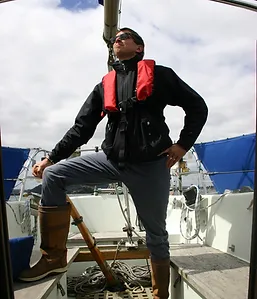Give a short answer using one word or phrase for the question:
What is the purpose of the image?

to showcase the team